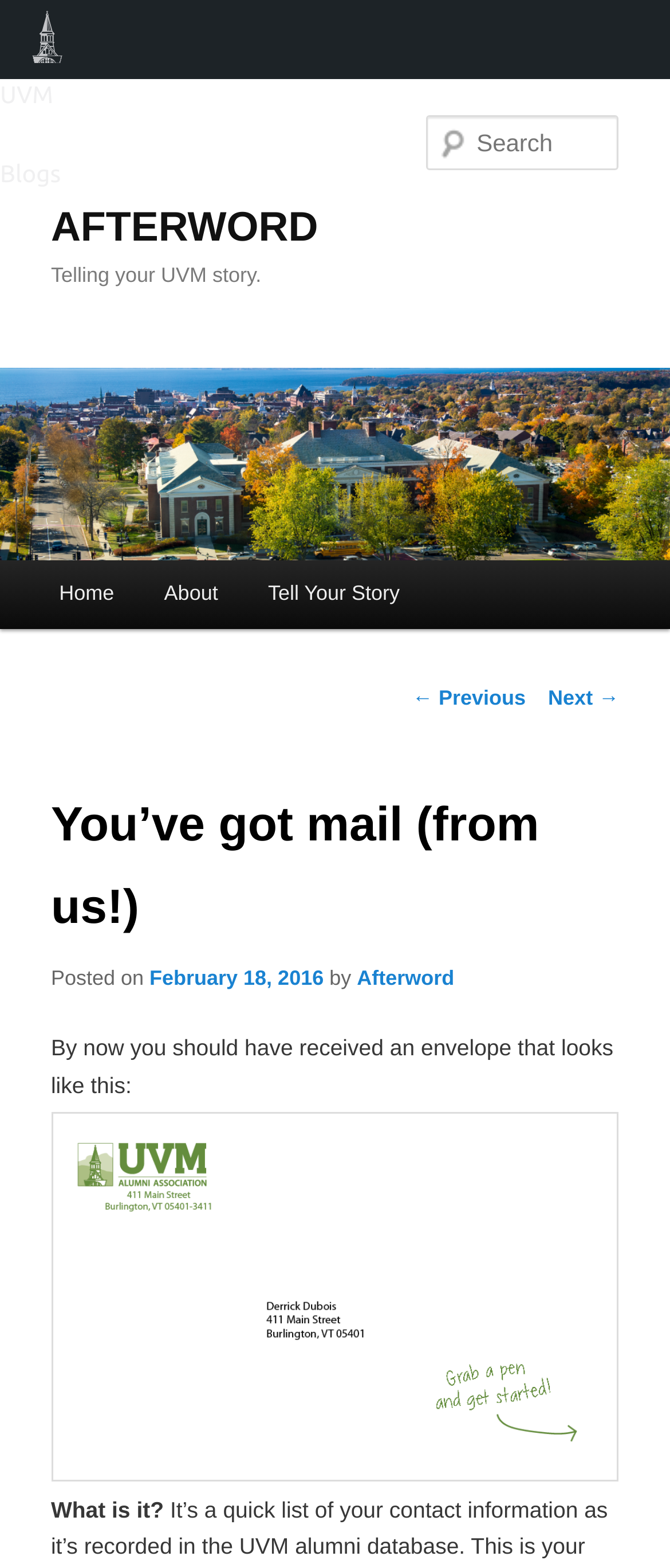Highlight the bounding box of the UI element that corresponds to this description: "parent_node: Search name="s" placeholder="Search"".

[0.637, 0.074, 0.924, 0.109]